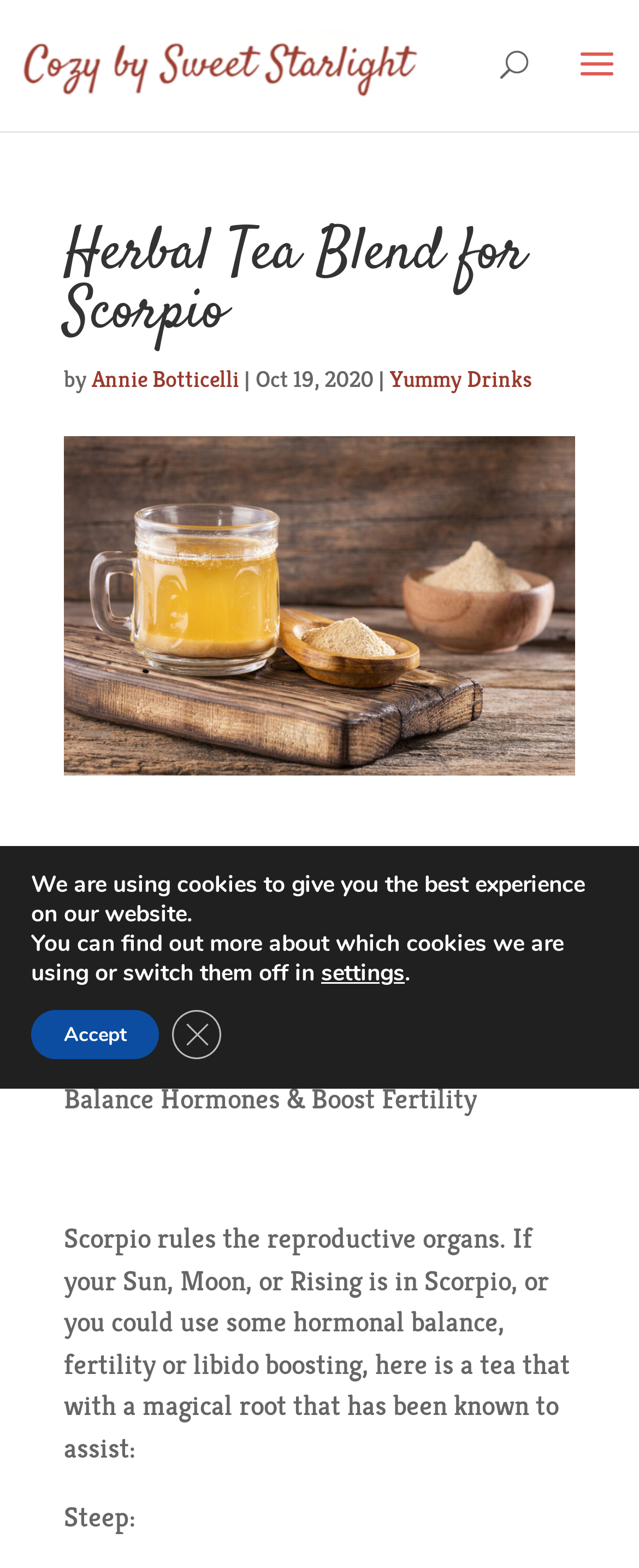Determine the main heading text of the webpage.

Herbal Tea Blend for Scorpio